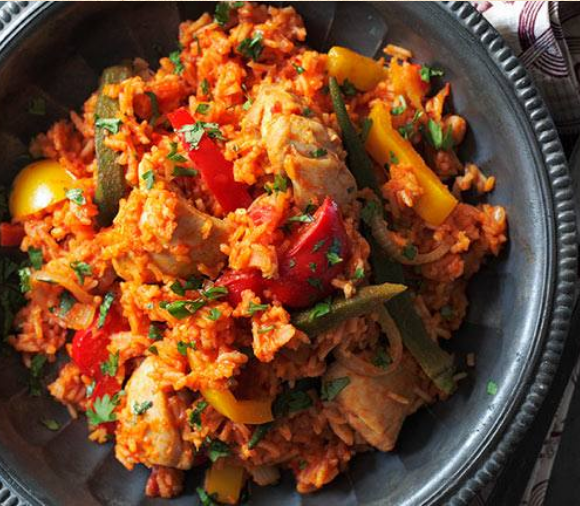Explain the image thoroughly, mentioning every notable detail.

The image showcases a vibrant dish of Jollof Rice, a beloved West African staple renowned for its rich flavors and vivid colors. The rice is expertly cooked, absorbing a tantalizing blend of tomato-based sauce, spices, and broth for a mouthwatering taste. Mixed within the rice are succulent pieces of chicken and a rainbow of fresh vegetables, including red and yellow bell peppers and green okra, which add both texture and visual appeal. The dish is garnished with a sprinkle of fresh herbs, enhancing its aesthetic and flavor profile. Arranged in a rustic bowl, this Jollof Rice is not just a meal; it’s a celebration of cultural heritage and culinary delight, inviting diners to enjoy its aromatic and hearty essence.